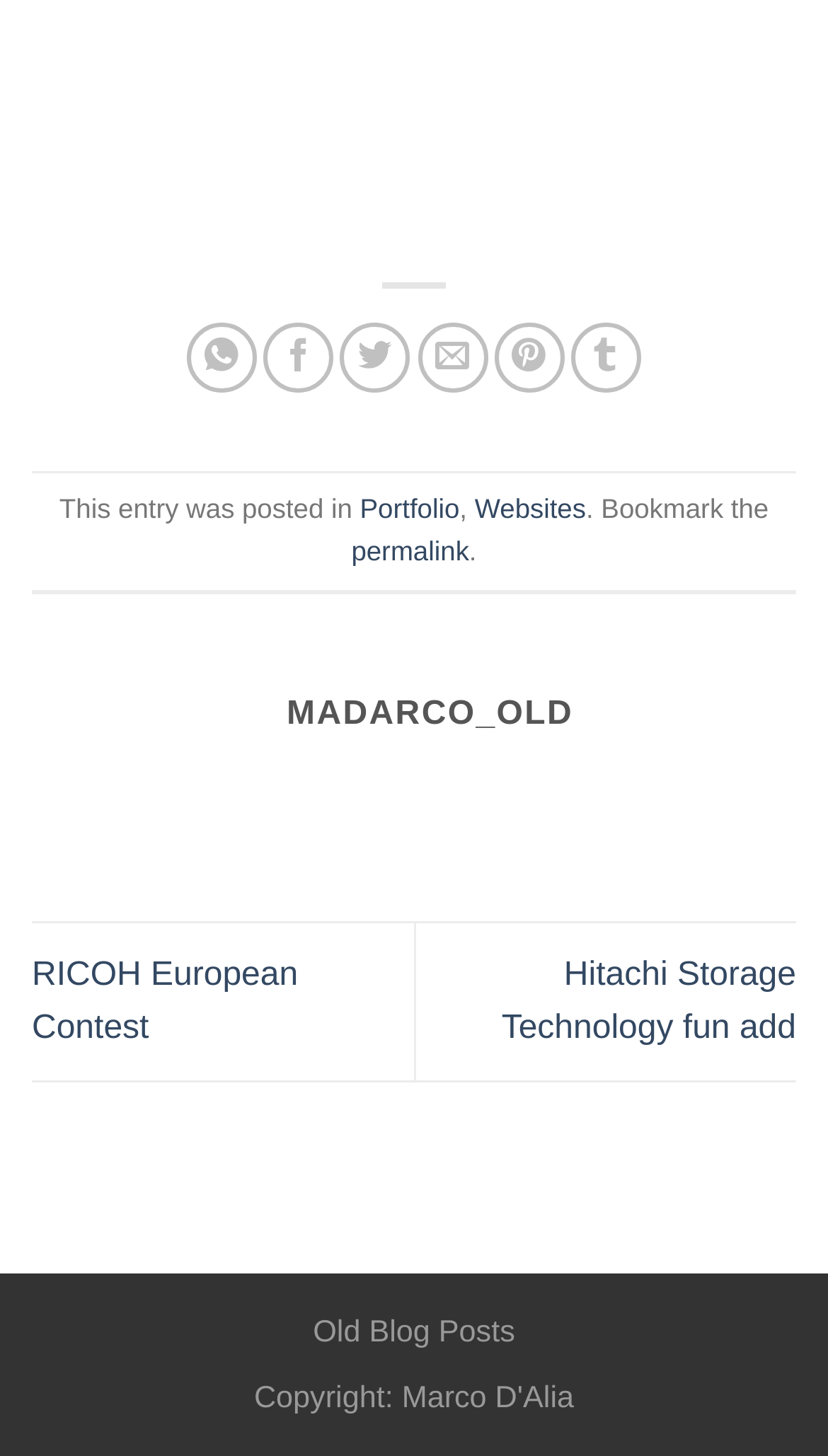Indicate the bounding box coordinates of the element that must be clicked to execute the instruction: "Read the permalink". The coordinates should be given as four float numbers between 0 and 1, i.e., [left, top, right, bottom].

[0.424, 0.368, 0.567, 0.39]